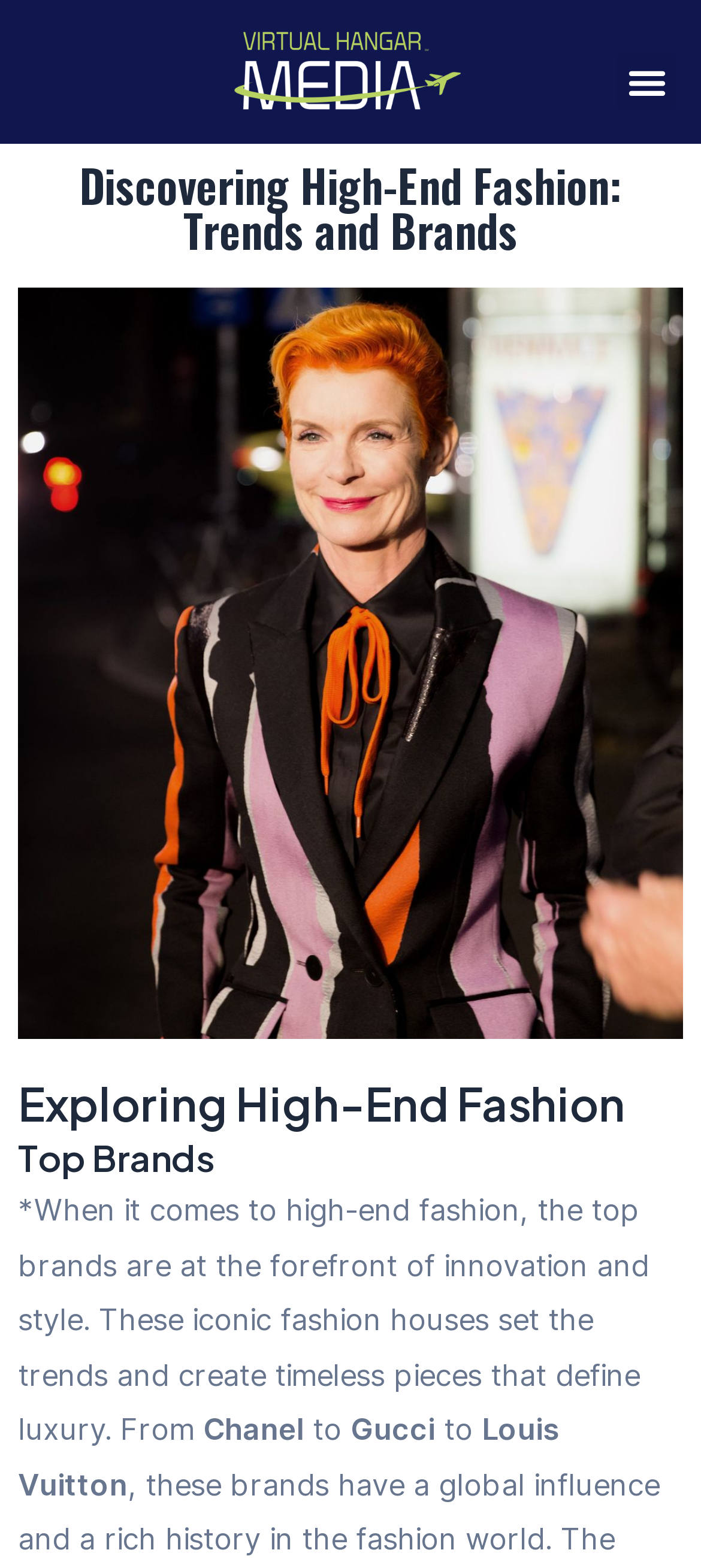Use a single word or phrase to answer the question:
Is Louis Vuitton mentioned on this webpage?

Yes